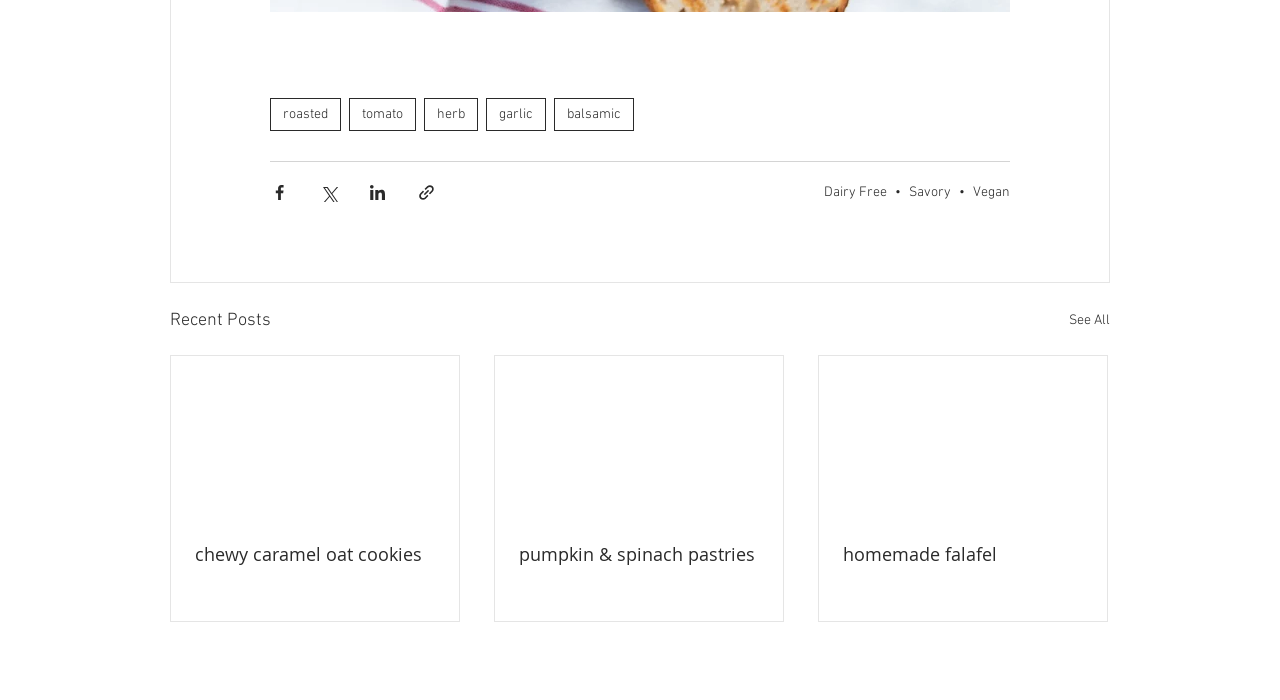Please find the bounding box coordinates of the element that needs to be clicked to perform the following instruction: "View the 'chewy caramel oat cookies' article". The bounding box coordinates should be four float numbers between 0 and 1, represented as [left, top, right, bottom].

[0.152, 0.775, 0.34, 0.809]